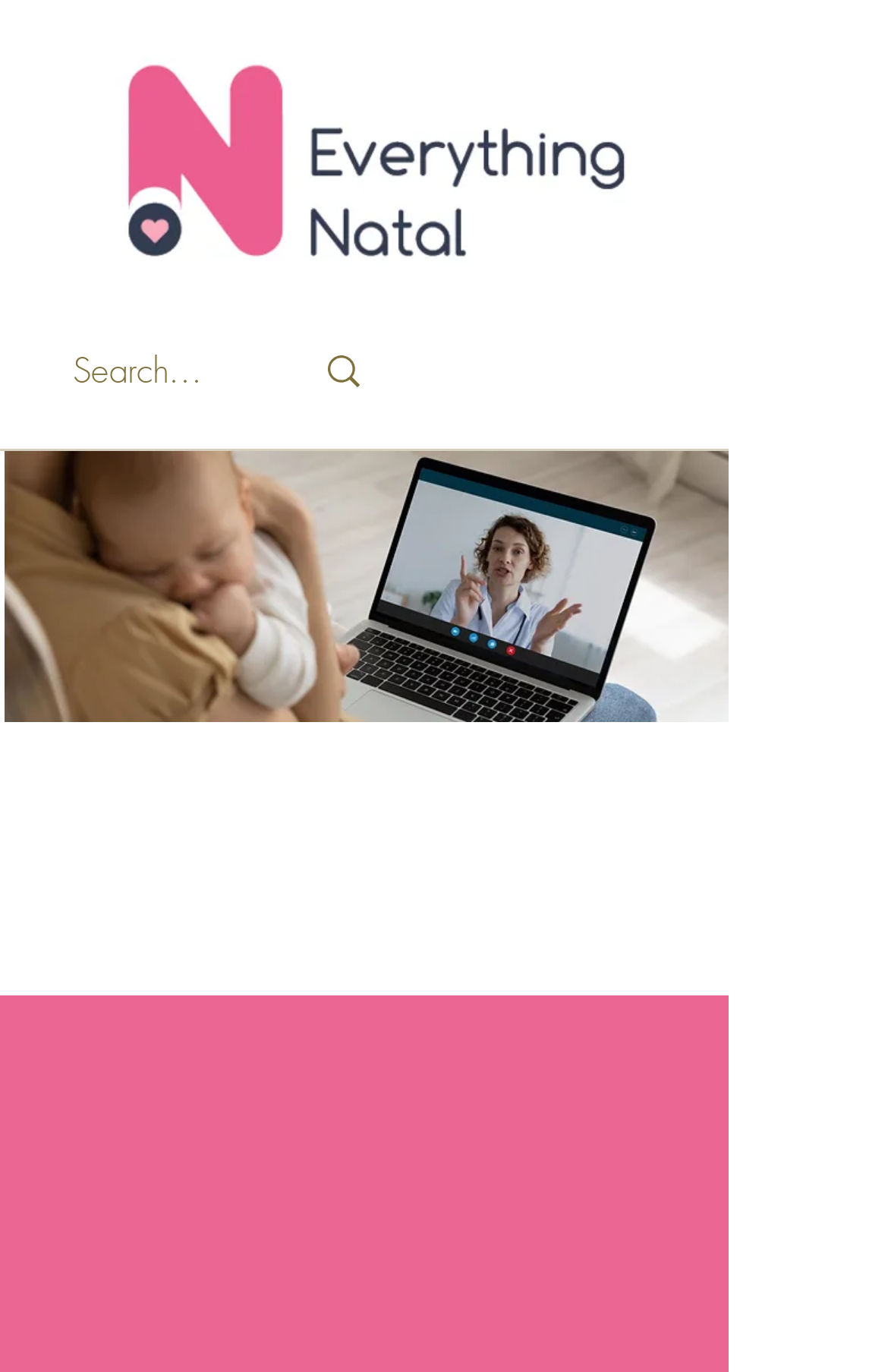What is the purpose of the search box?
Refer to the image and provide a concise answer in one word or phrase.

To search courses